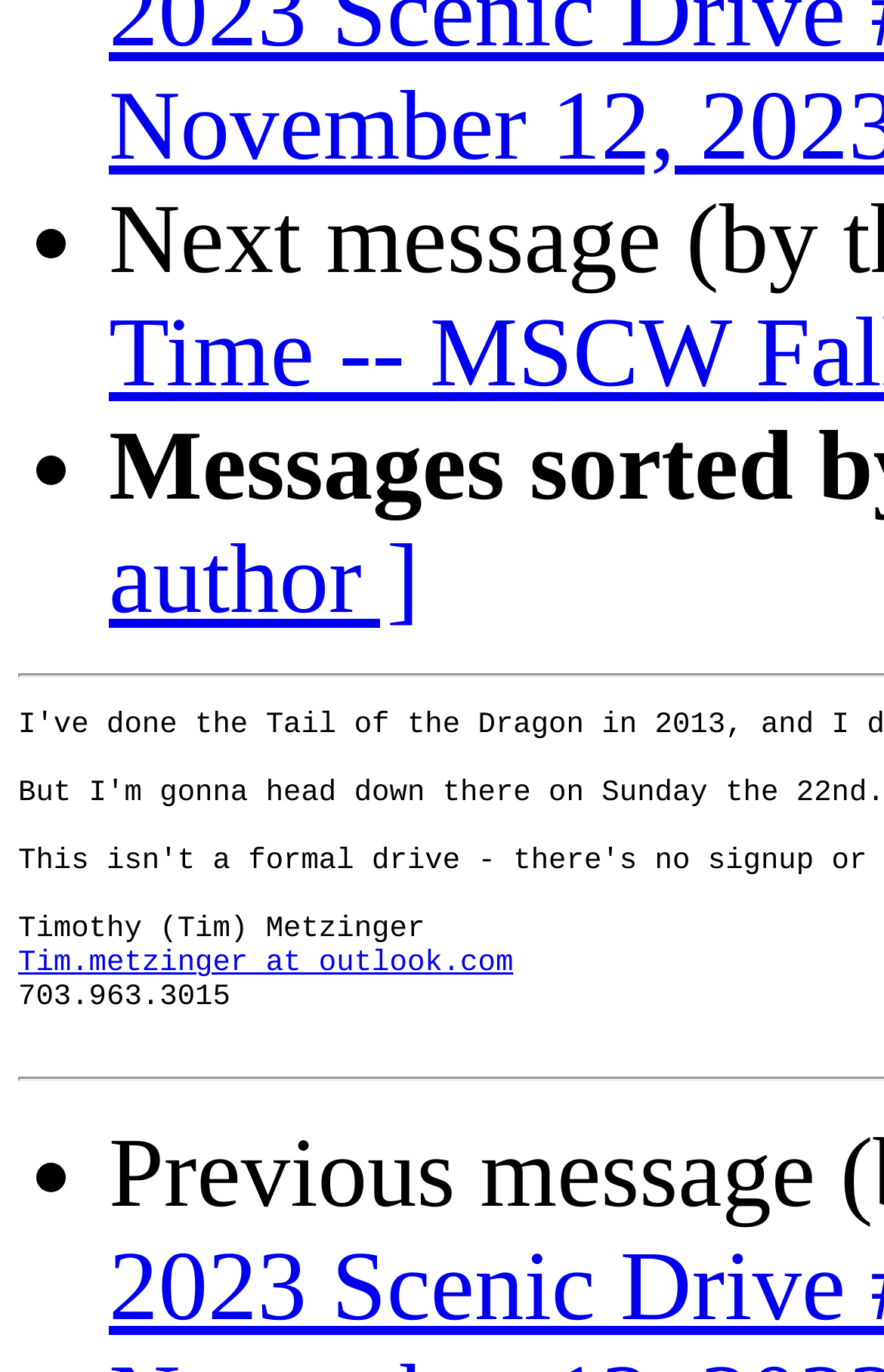Determine the bounding box for the described UI element: "mutant killer bats".

None